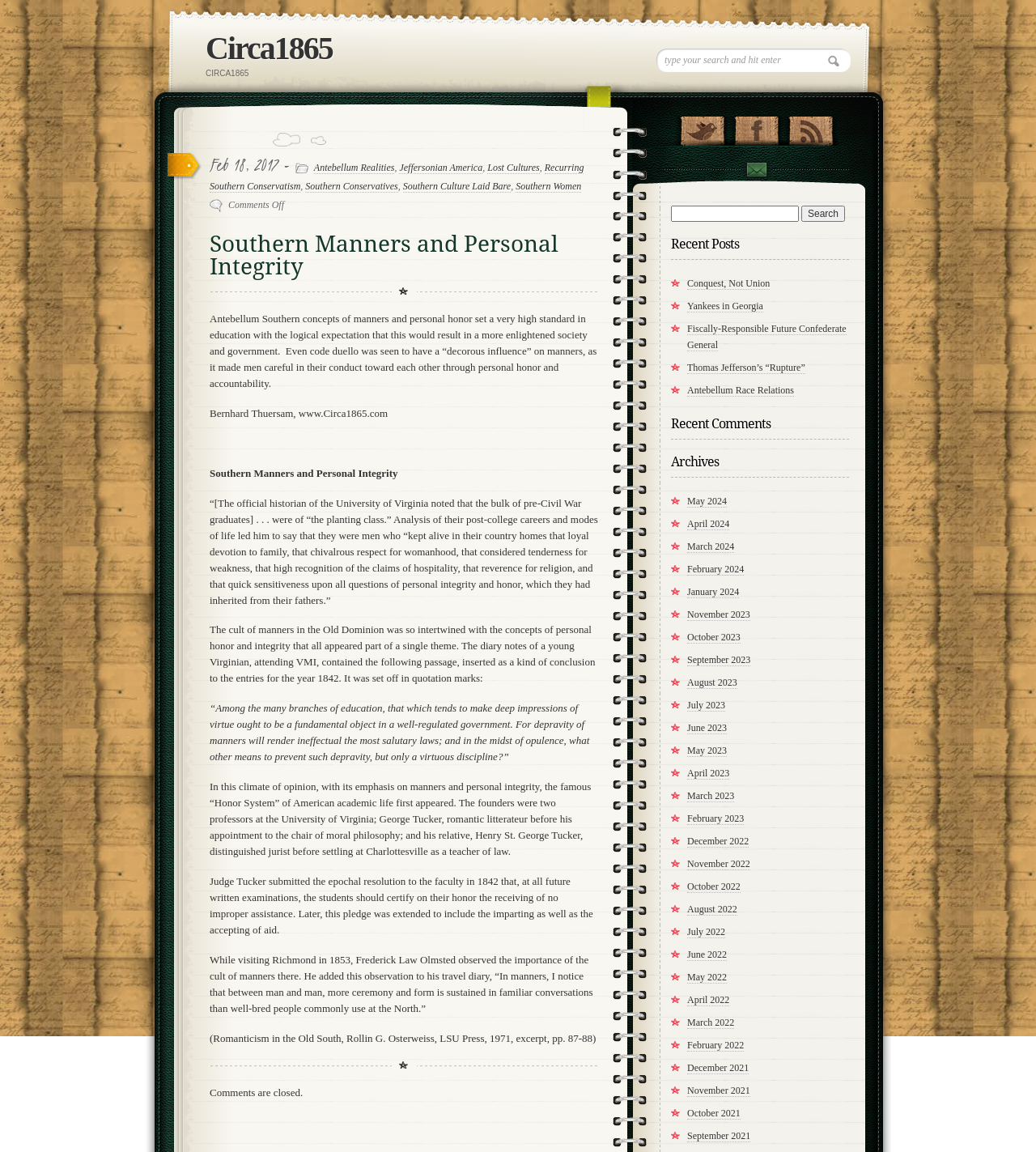How many links are there in the 'Recent Posts' section?
Provide a detailed answer to the question using information from the image.

The 'Recent Posts' section can be found in the right-hand sidebar of the page. Within this section, there are 5 links to recent posts, which are 'Conquest, Not Union', 'Yankees in Georgia', 'Fiscally-Responsible Future Confederate General', 'Thomas Jefferson’s “Rupture”', and 'Antebellum Race Relations'.